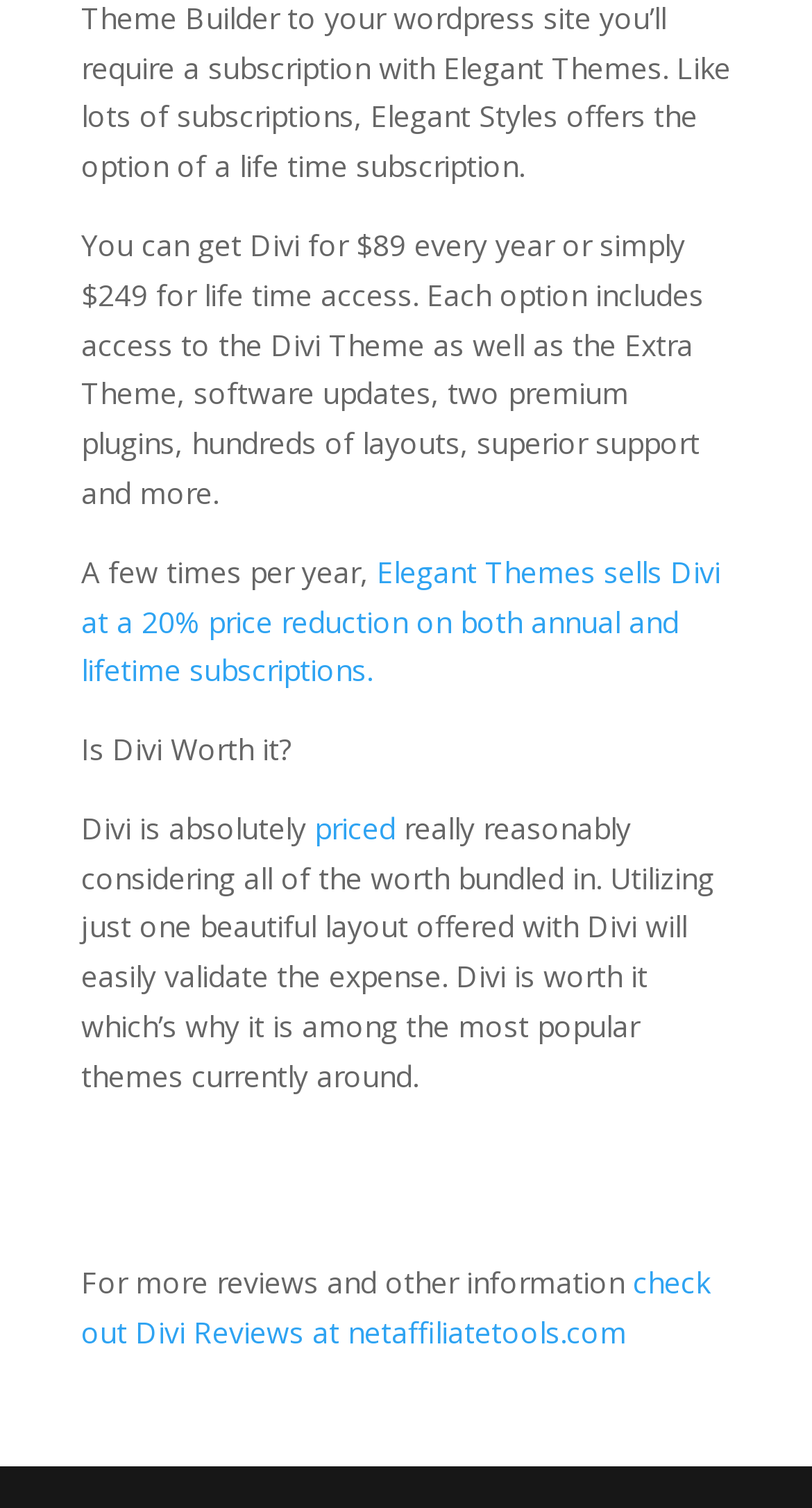Analyze the image and provide a detailed answer to the question: Where can one find more reviews and information about Divi?

The answer can be found in the link element, which states 'check out Divi Reviews at netaffiliatetools.com'.